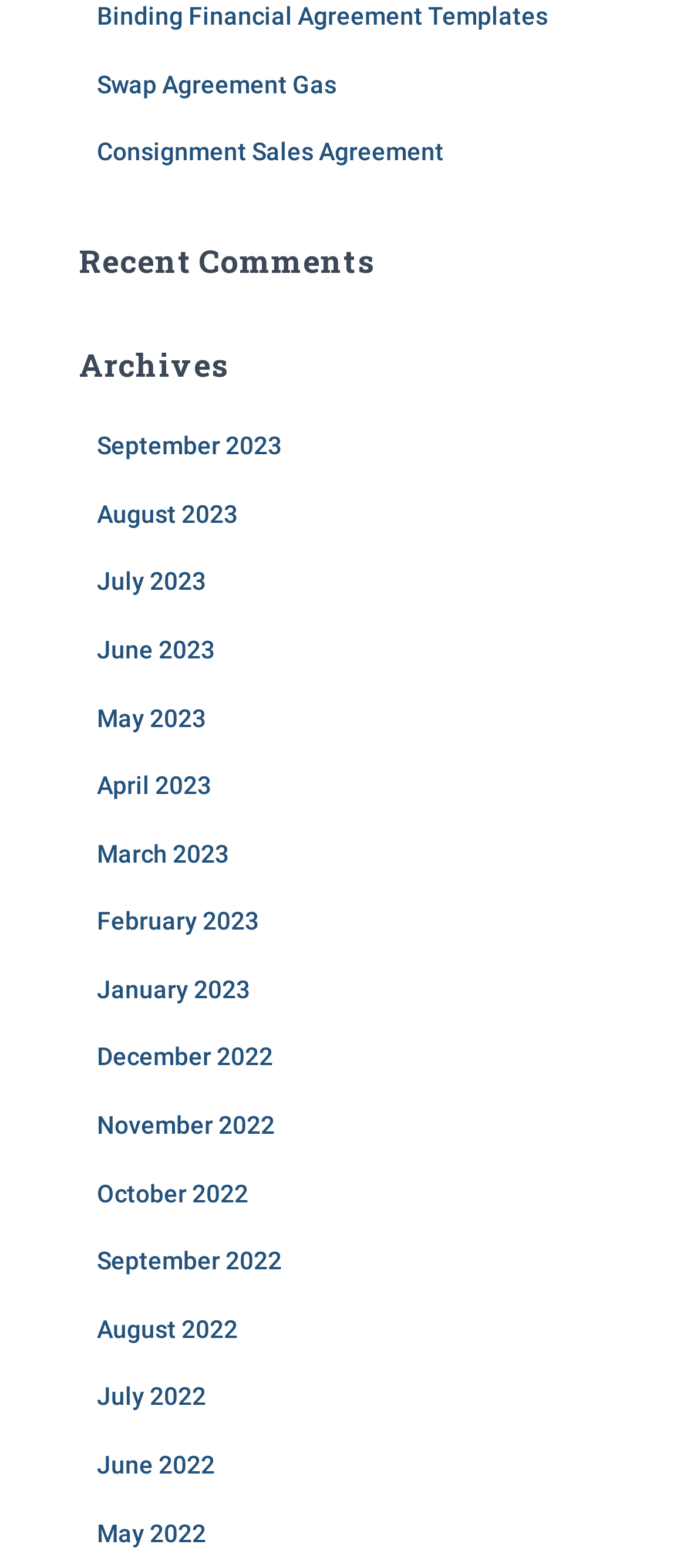Find the bounding box coordinates of the element to click in order to complete the given instruction: "View Binding Financial Agreement Templates."

[0.141, 0.001, 0.797, 0.019]